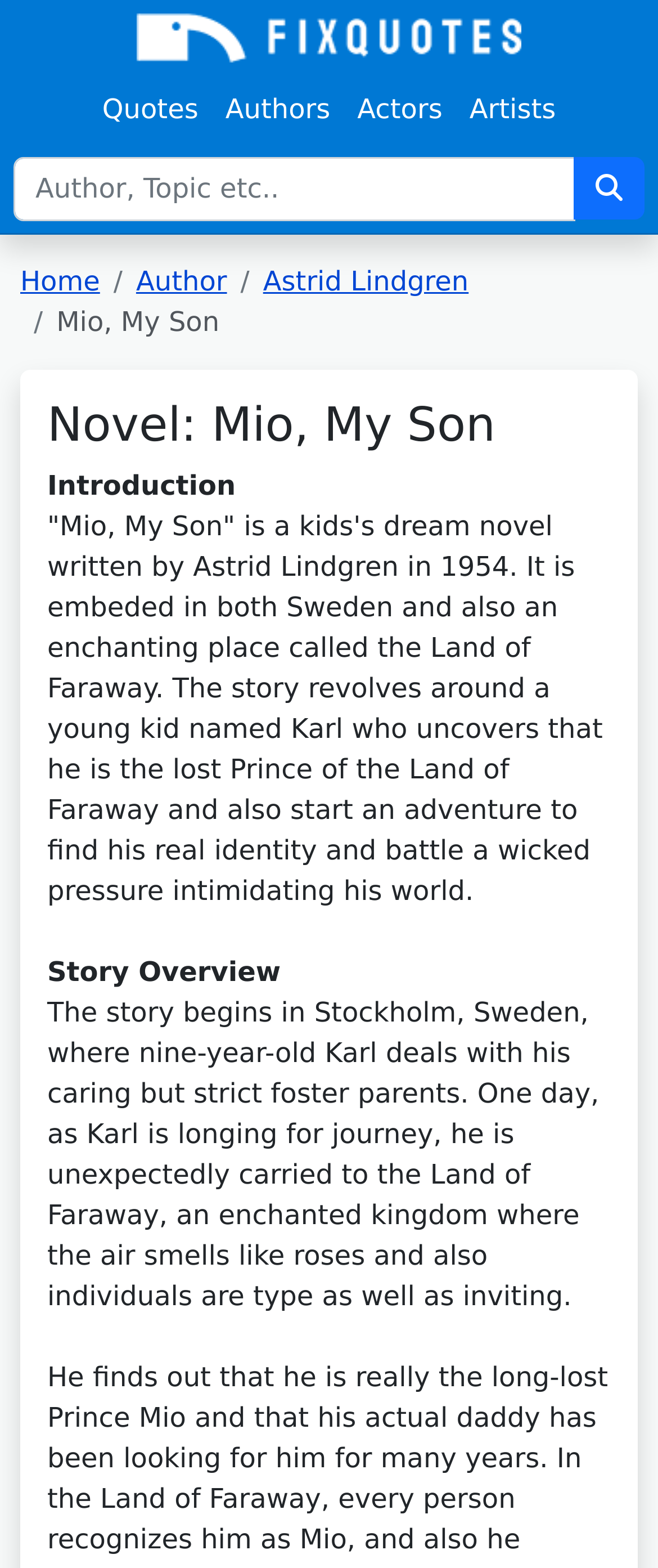Locate the bounding box coordinates of the area where you should click to accomplish the instruction: "Click the 'Home' button".

[0.031, 0.169, 0.152, 0.19]